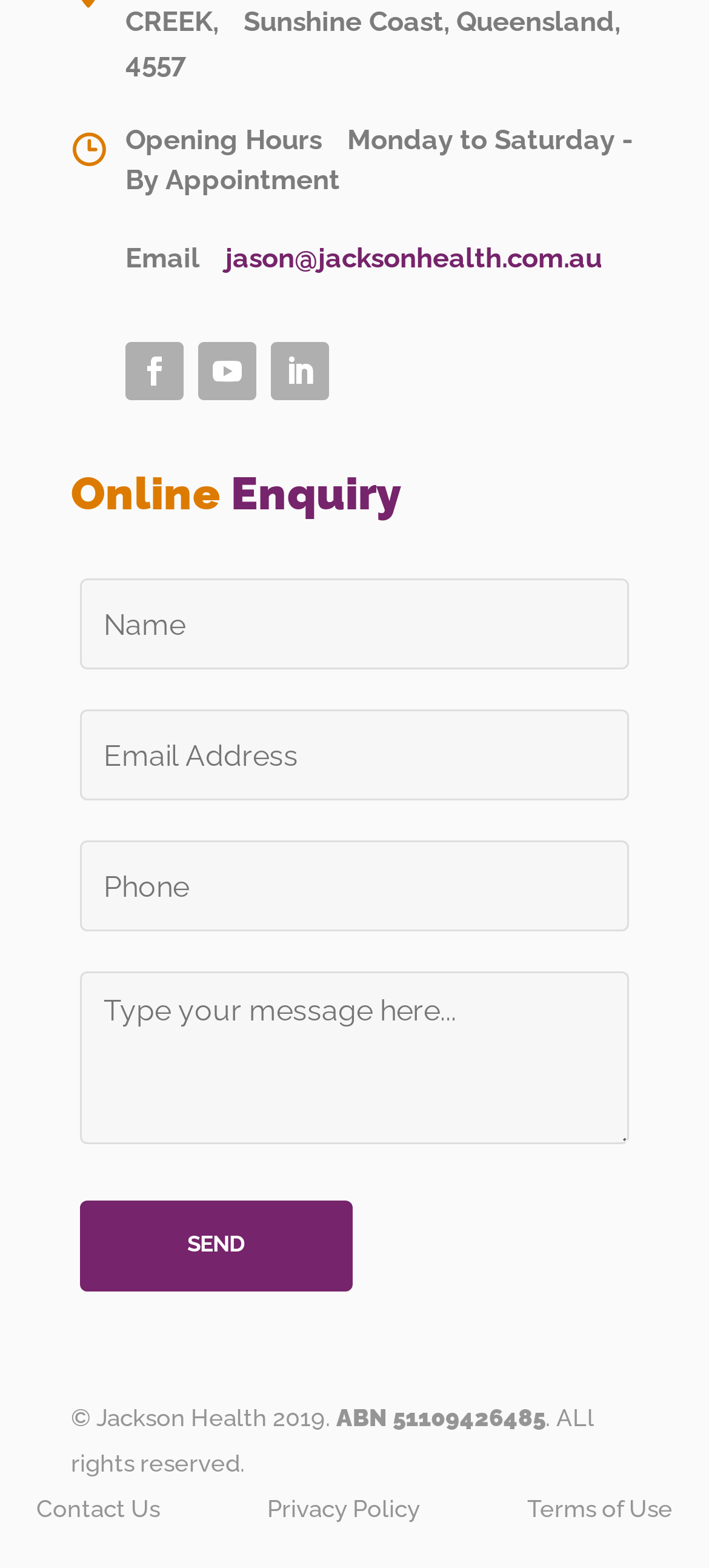Locate the bounding box coordinates of the element to click to perform the following action: 'Click the 'Send' button'. The coordinates should be given as four float values between 0 and 1, in the form of [left, top, right, bottom].

[0.113, 0.765, 0.497, 0.823]